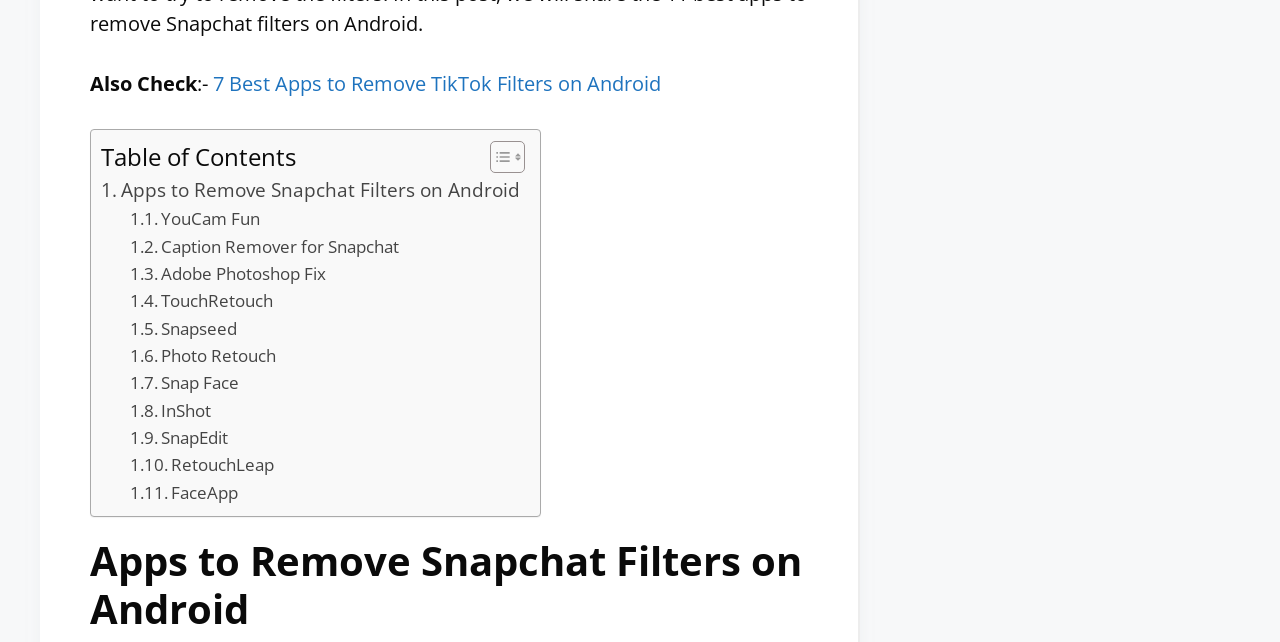Show the bounding box coordinates of the element that should be clicked to complete the task: "Toggle Table of Content".

[0.371, 0.218, 0.406, 0.271]